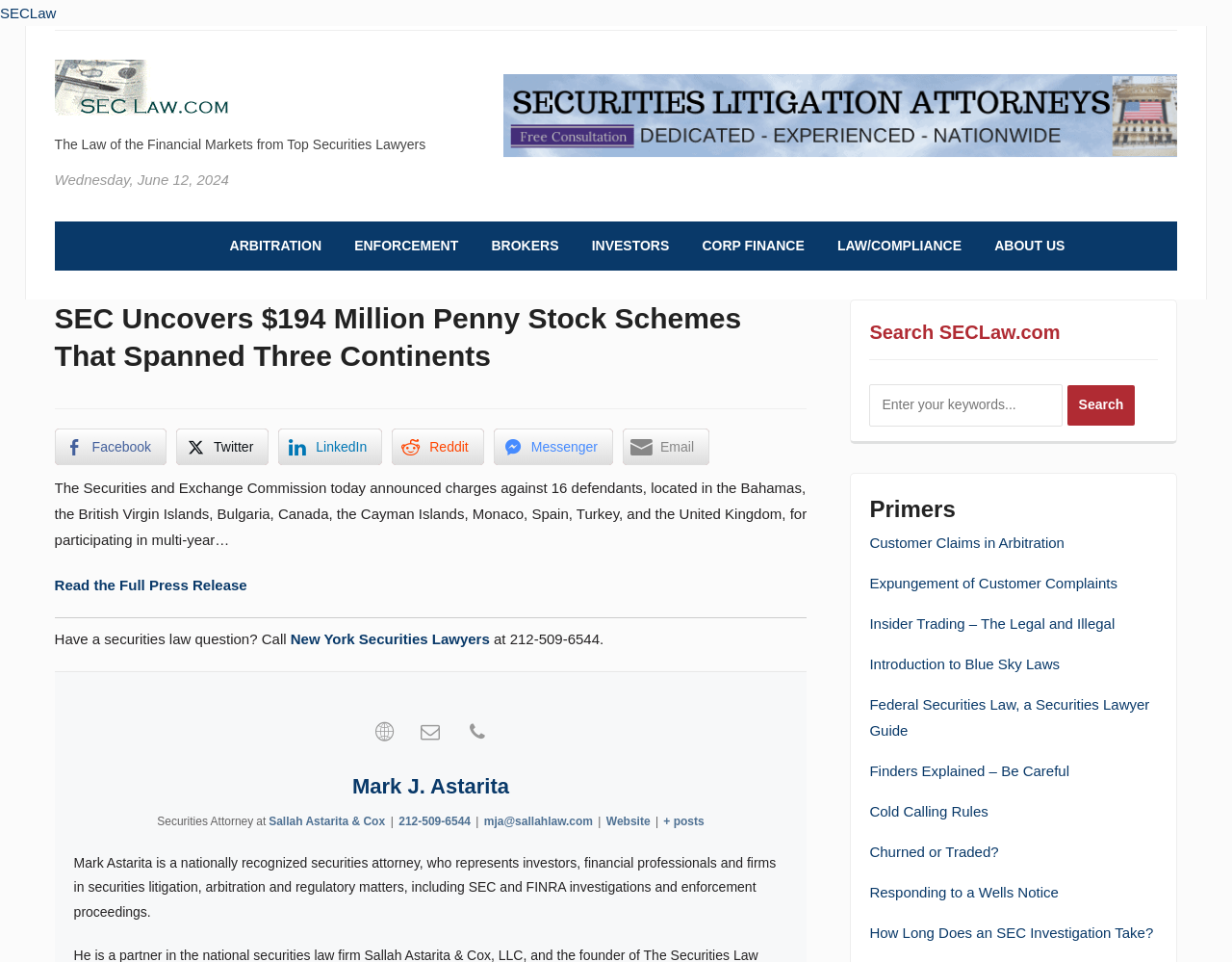Explain in detail what you observe on this webpage.

This webpage appears to be a news article from SECLaw, a securities law firm. The main headline reads "SEC Uncovers $194 Million Penny Stock Schemes that Spanned Three Continents." 

At the top of the page, there is a link to "SECLaw" and a navigation menu with links to "Securities Law Home Page," "New York Securities Lawyer," and other related topics. Below this, there is a brief description of the law firm, stating "The Law of the Financial Markets from Top Securities Lawyers." The current date, "Wednesday, June 12, 2024," is also displayed.

The main content of the article is divided into sections. The first section describes the charges brought by the Securities and Exchange Commission against 16 defendants in multiple countries. There is a link to "Read the Full Press Release" for more information. 

Below this, there is a call to action, encouraging readers to contact the law firm with securities law questions. There are also links to the law firm's social media profiles and a button to share the article via email.

The webpage also features a sidebar with links to various topics related to securities law, including arbitration, enforcement, brokers, investors, and corporate finance. There is also a search bar labeled "Search SECLaw.com" where users can enter keywords to find relevant information on the website.

Further down the page, there is a section dedicated to Mark J. Astarita, a securities attorney. His profile includes links to his web, mail, and phone profiles, as well as a brief description of his practice areas. 

The final section of the webpage is titled "Primers" and features links to various articles on topics related to securities law, such as customer claims in arbitration, expungement of customer complaints, and insider trading.